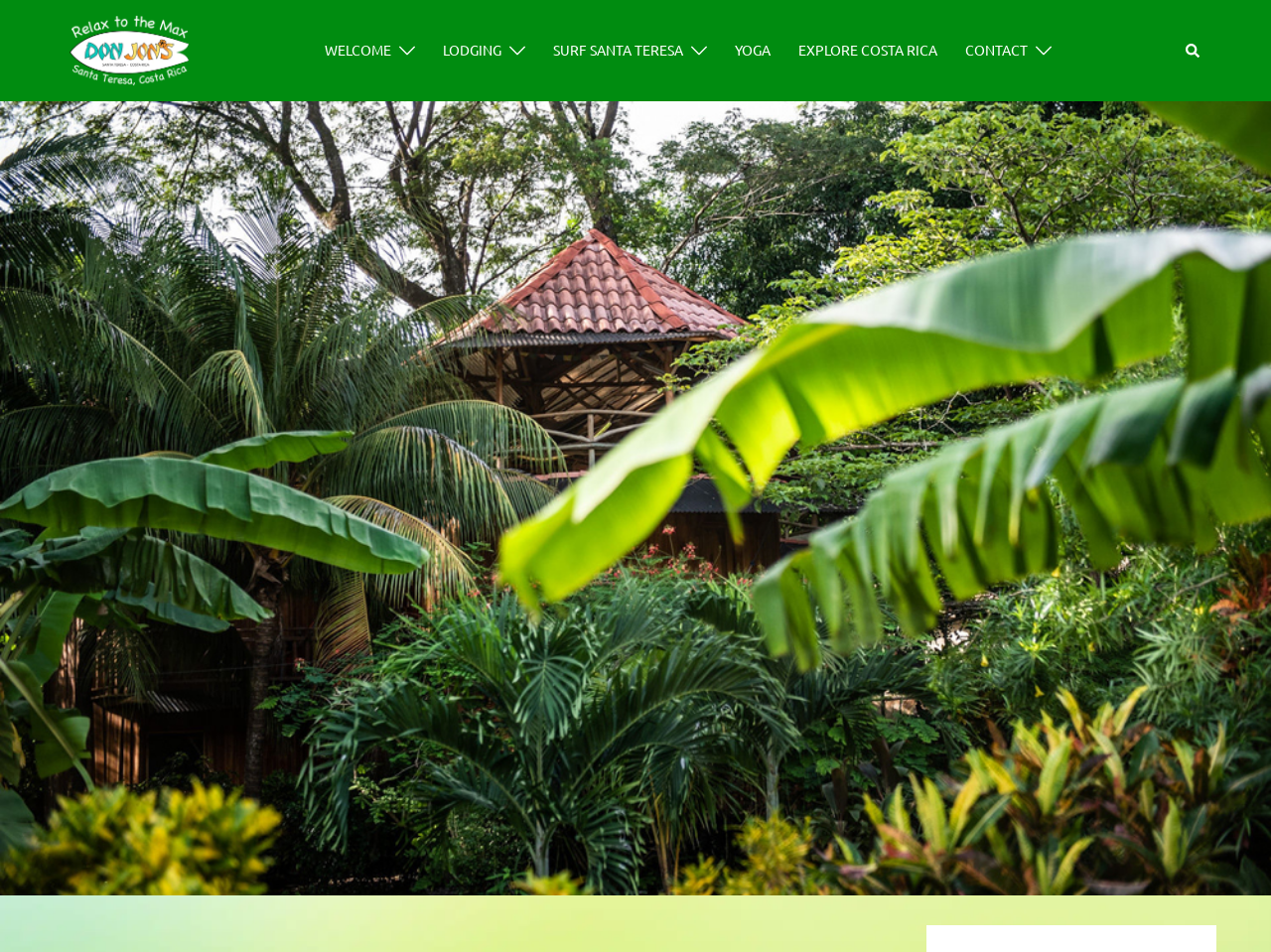Show me the bounding box coordinates of the clickable region to achieve the task as per the instruction: "contact us".

[0.759, 0.041, 0.808, 0.065]